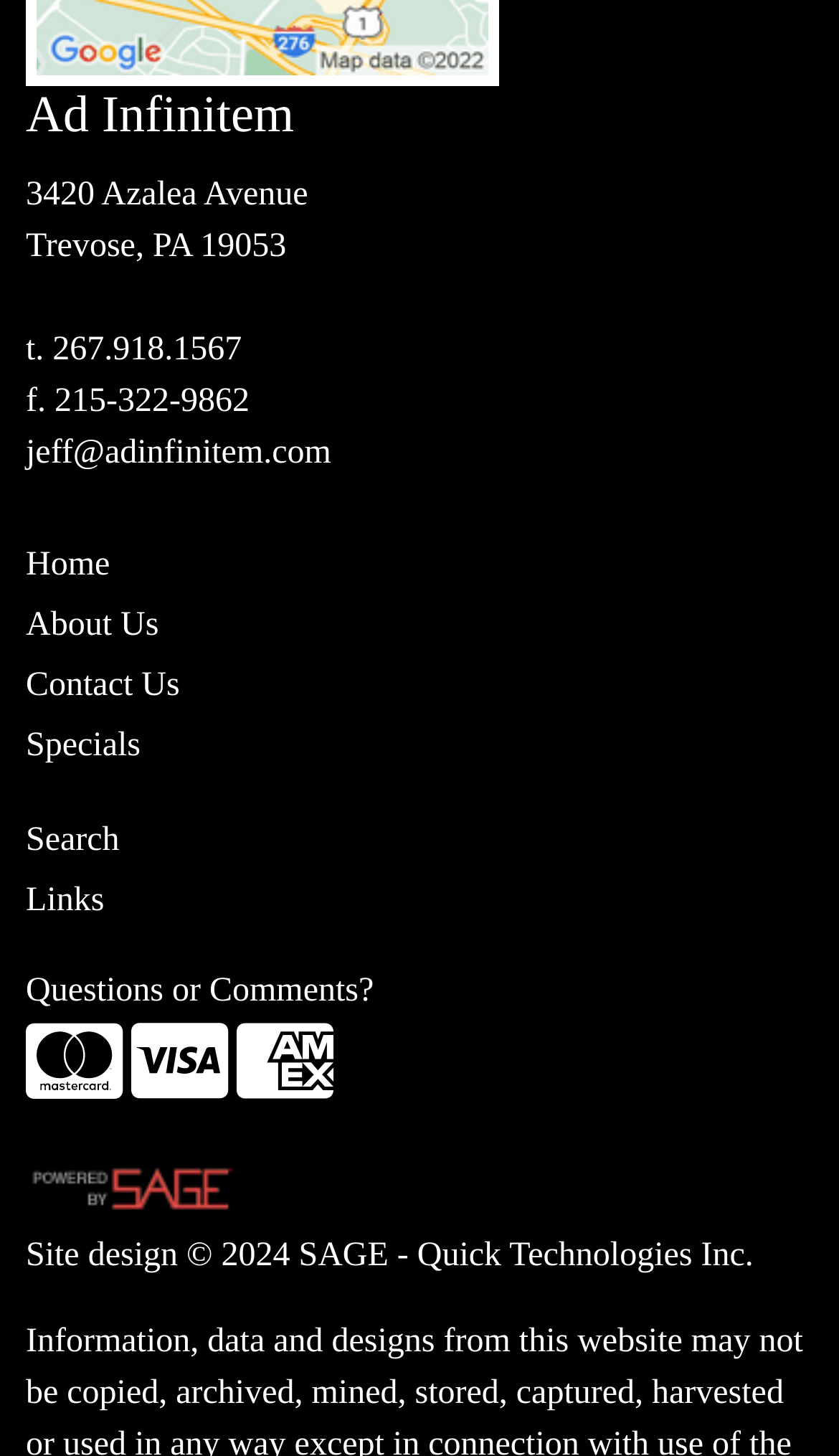By analyzing the image, answer the following question with a detailed response: What is the phone number to contact Ad Infinitem?

The phone number can be found in the top section of the webpage, where it is written as 't. 267.918.1567'.